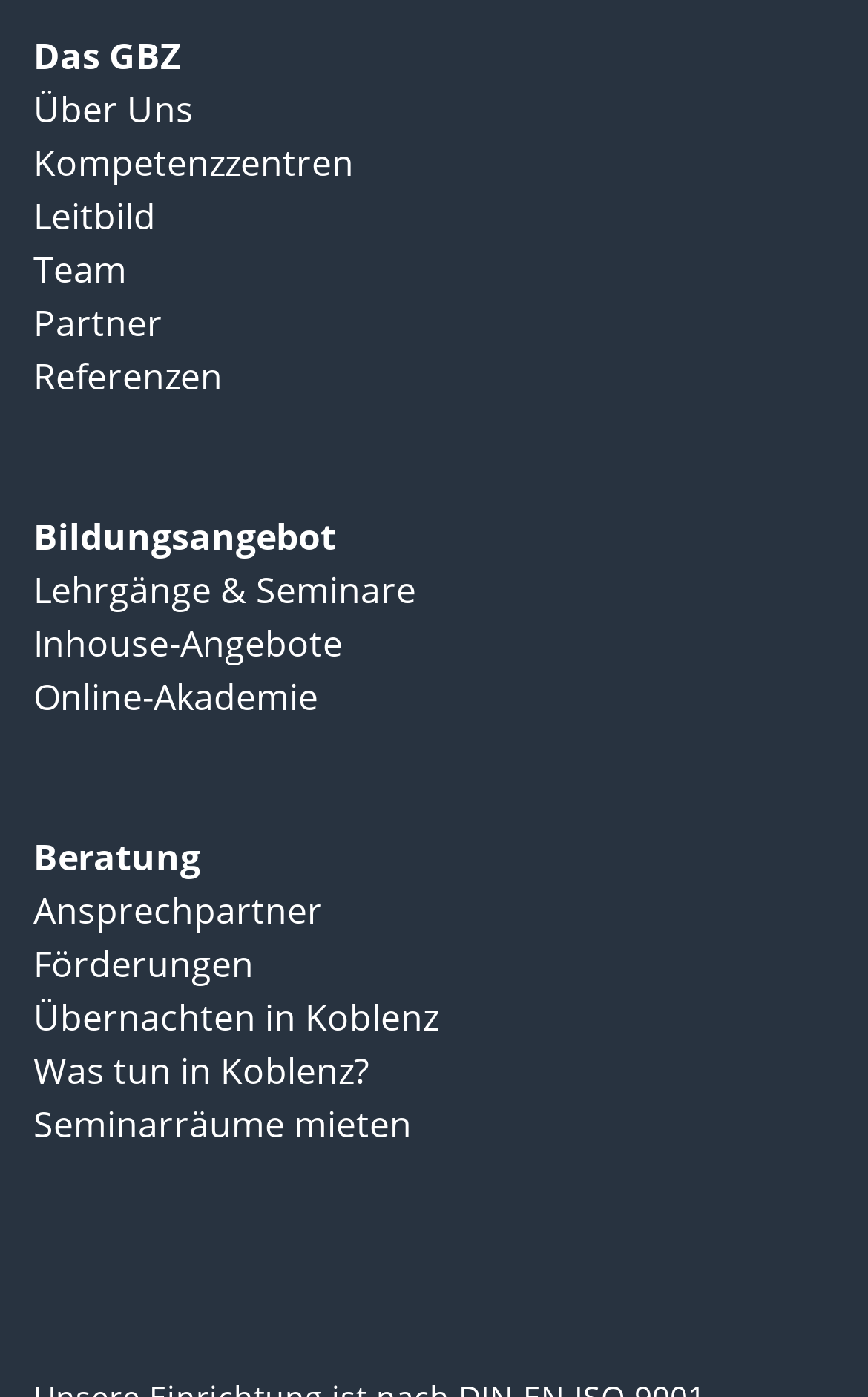Please respond to the question with a concise word or phrase:
How many links are related to Koblenz?

2